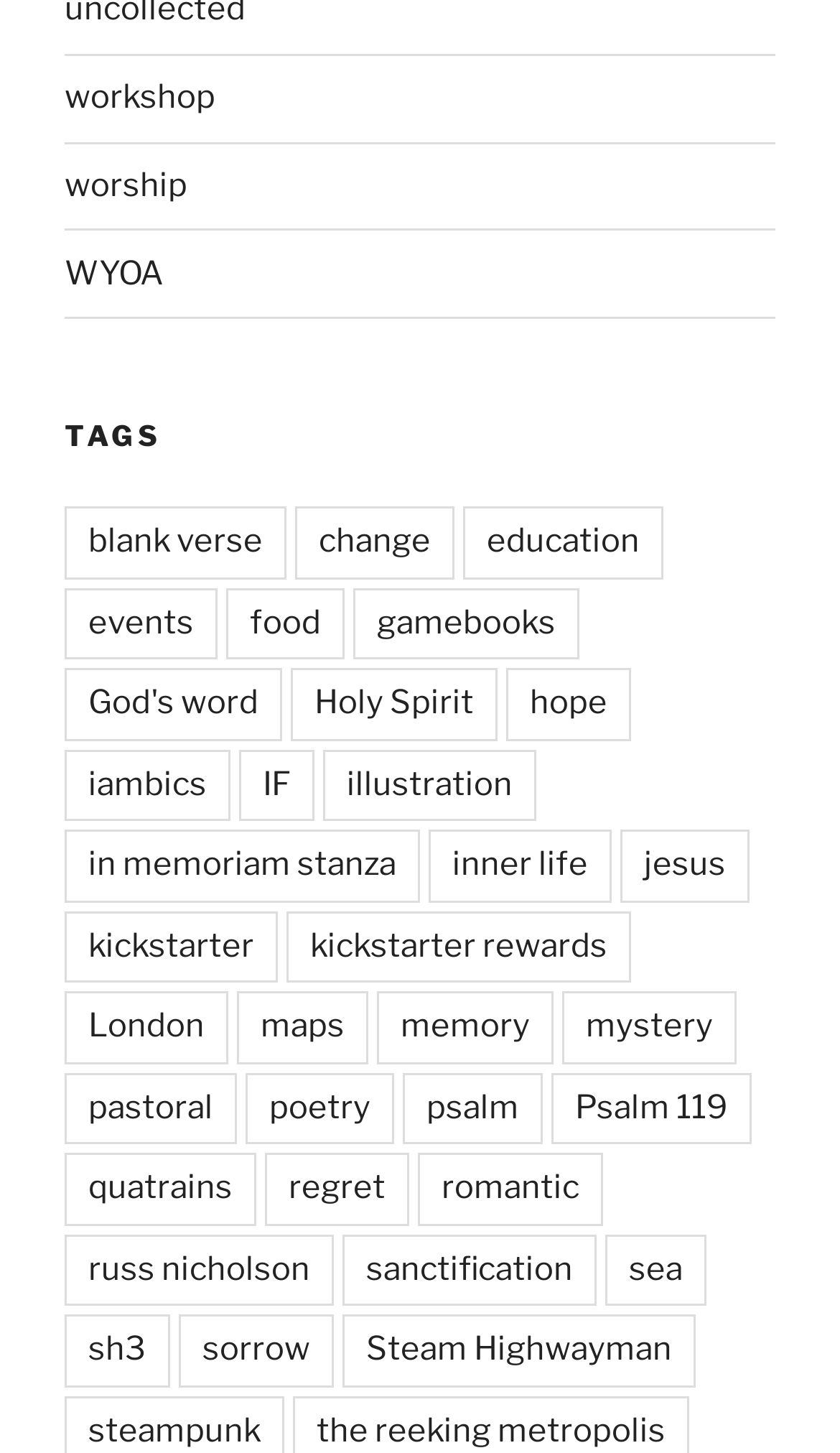Locate the bounding box coordinates of the clickable region necessary to complete the following instruction: "click on the 'workshop' link". Provide the coordinates in the format of four float numbers between 0 and 1, i.e., [left, top, right, bottom].

[0.077, 0.054, 0.256, 0.08]